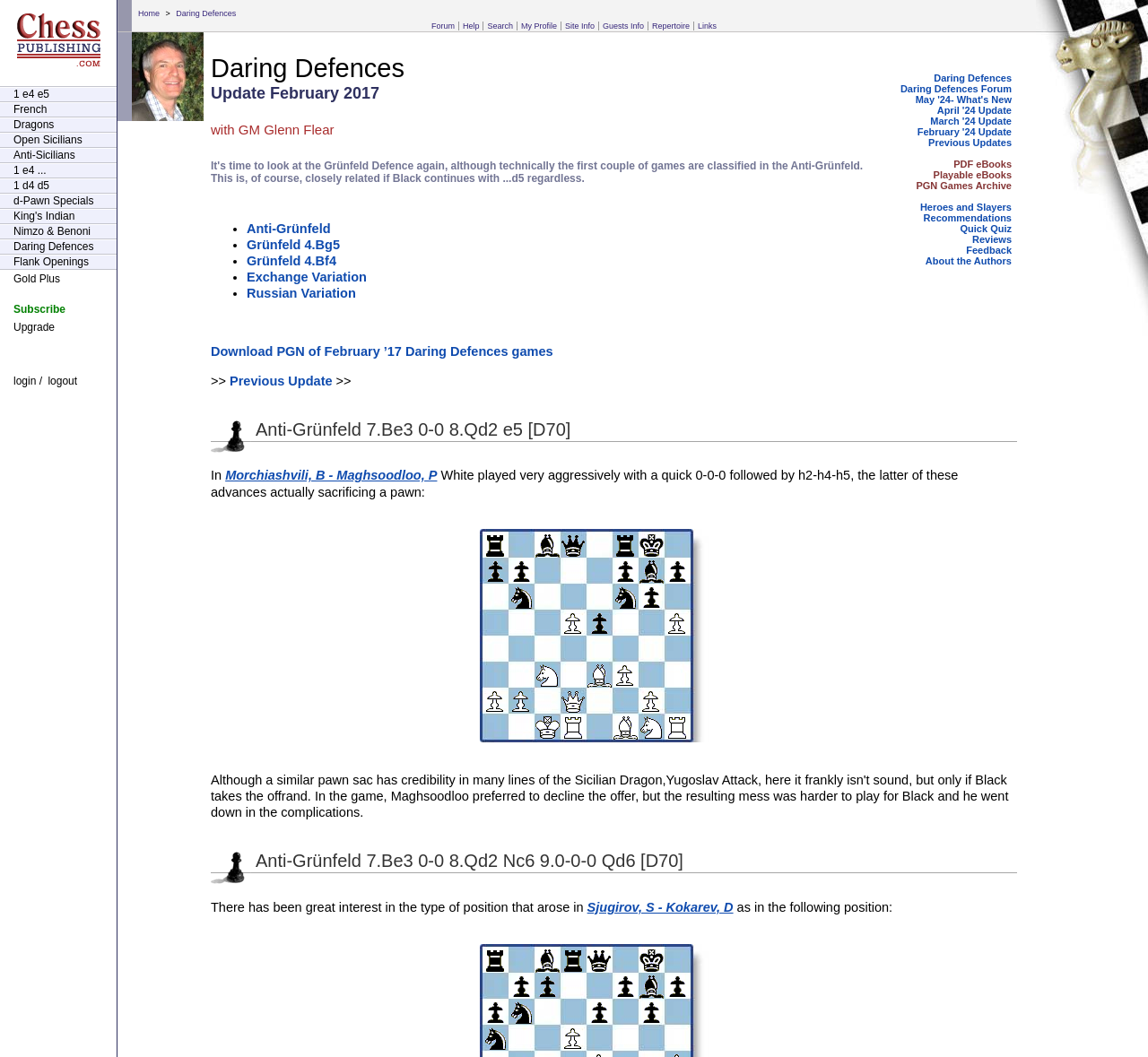Find and specify the bounding box coordinates that correspond to the clickable region for the instruction: "Click on the 'Home' link".

[0.117, 0.008, 0.142, 0.017]